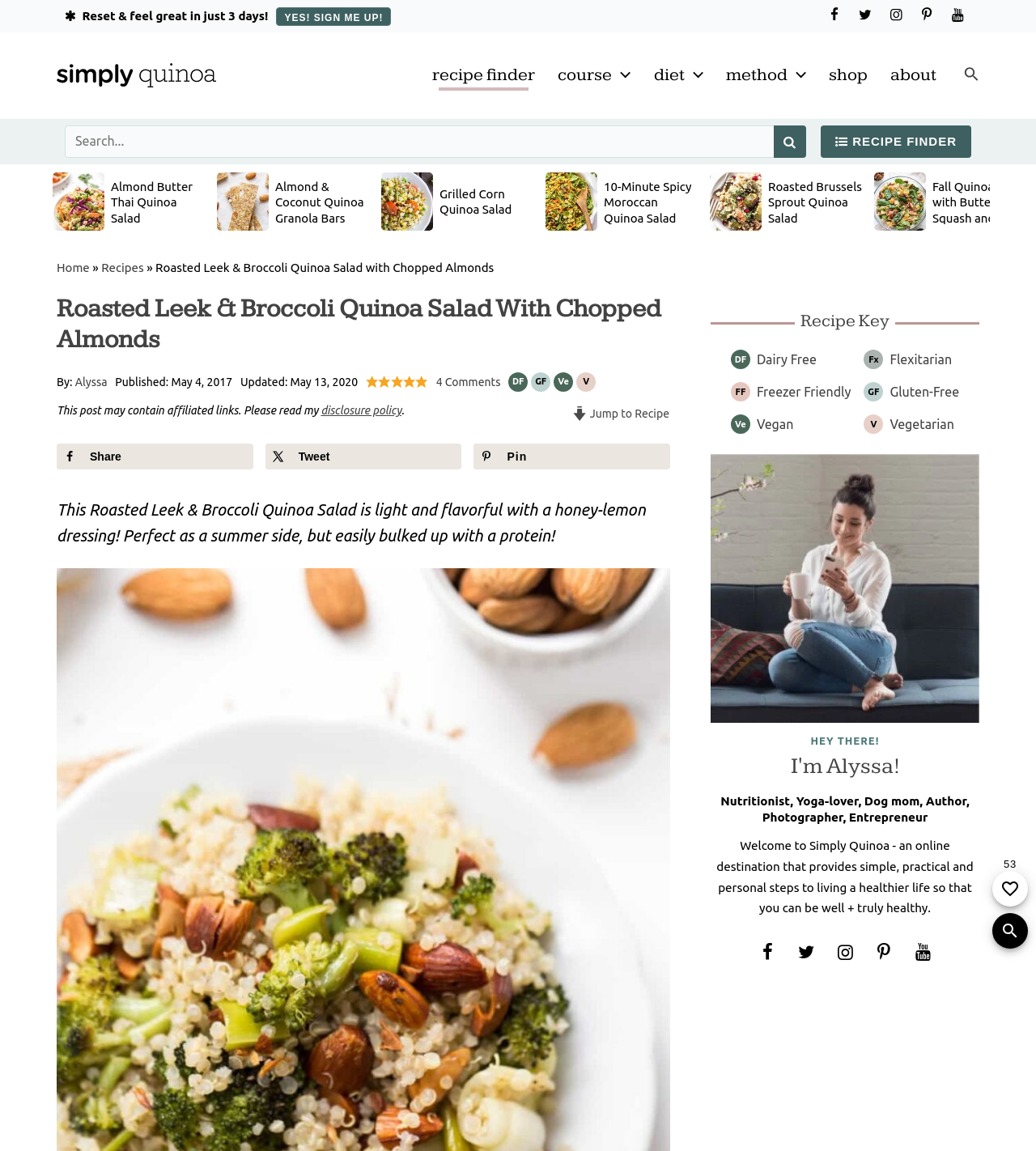Locate the bounding box coordinates of the element I should click to achieve the following instruction: "Search for a recipe".

[0.062, 0.109, 0.778, 0.137]